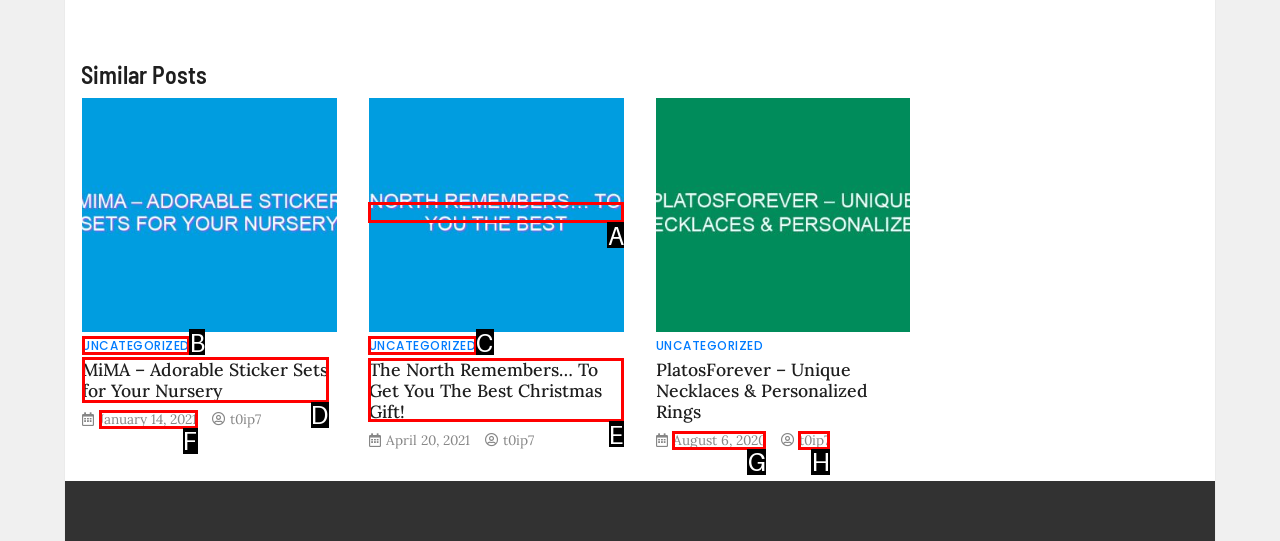Identify which HTML element to click to fulfill the following task: Search for topics. Provide your response using the letter of the correct choice.

None